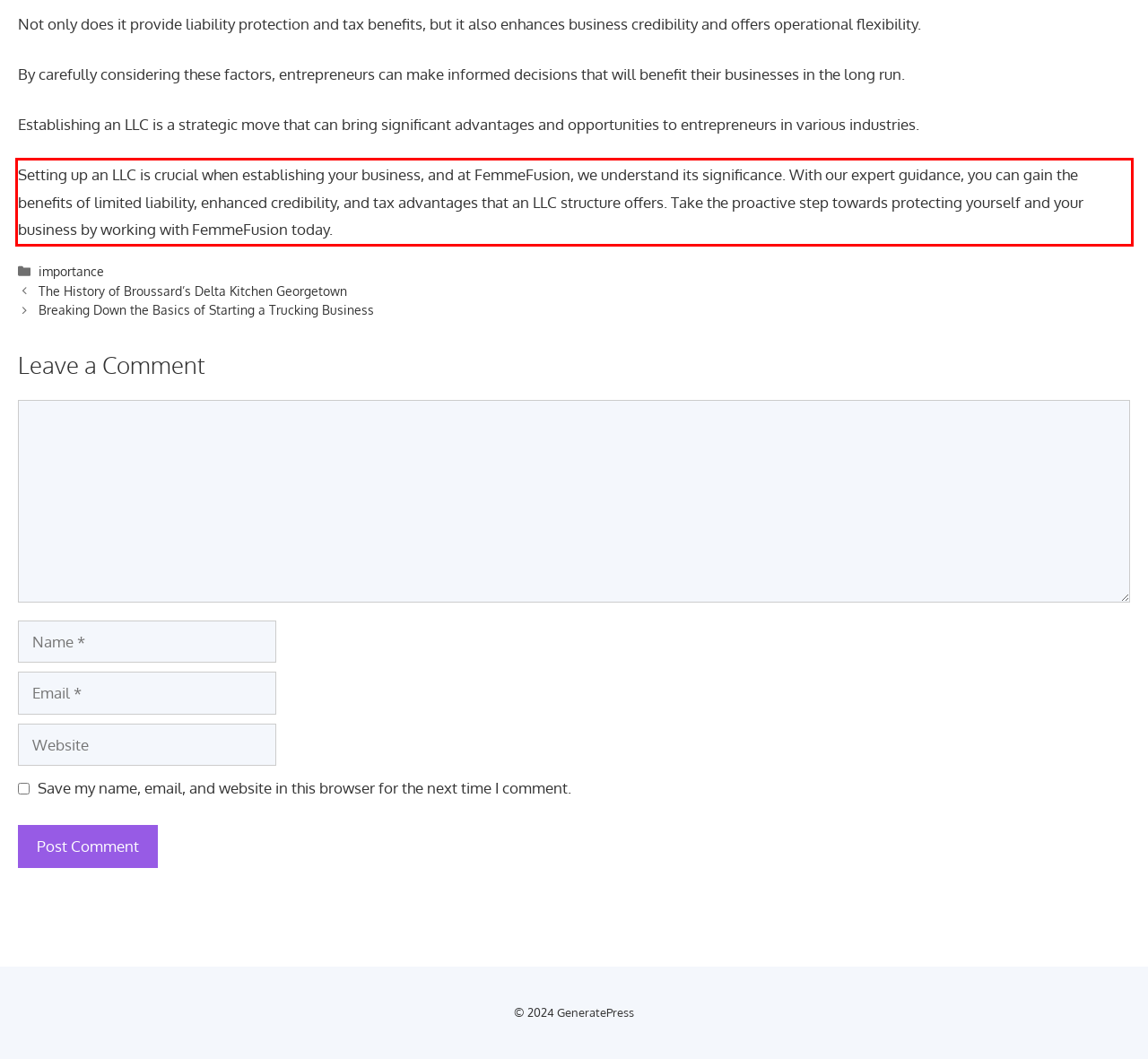Review the screenshot of the webpage and recognize the text inside the red rectangle bounding box. Provide the extracted text content.

Setting up an LLC is crucial when establishing your business, and at FemmeFusion, we understand its significance. With our expert guidance, you can gain the benefits of limited liability, enhanced credibility, and tax advantages that an LLC structure offers. Take the proactive step towards protecting yourself and your business by working with FemmeFusion today.